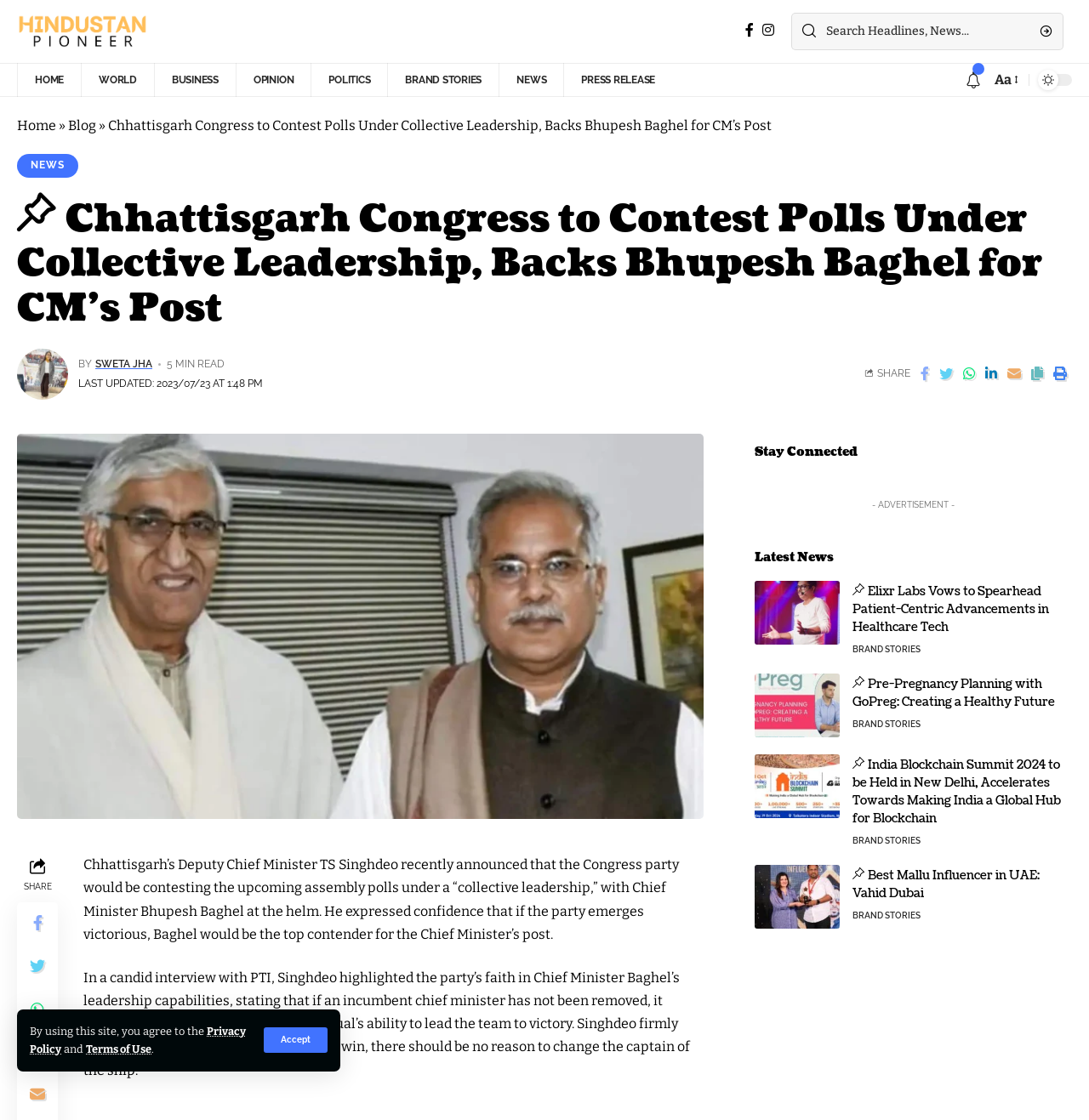Use a single word or phrase to answer this question: 
What is the category of the news article 'Elixr Labs Vows to Spearhead Patient-Centric Advancements in Healthcare Tech'?

BRAND STORIES